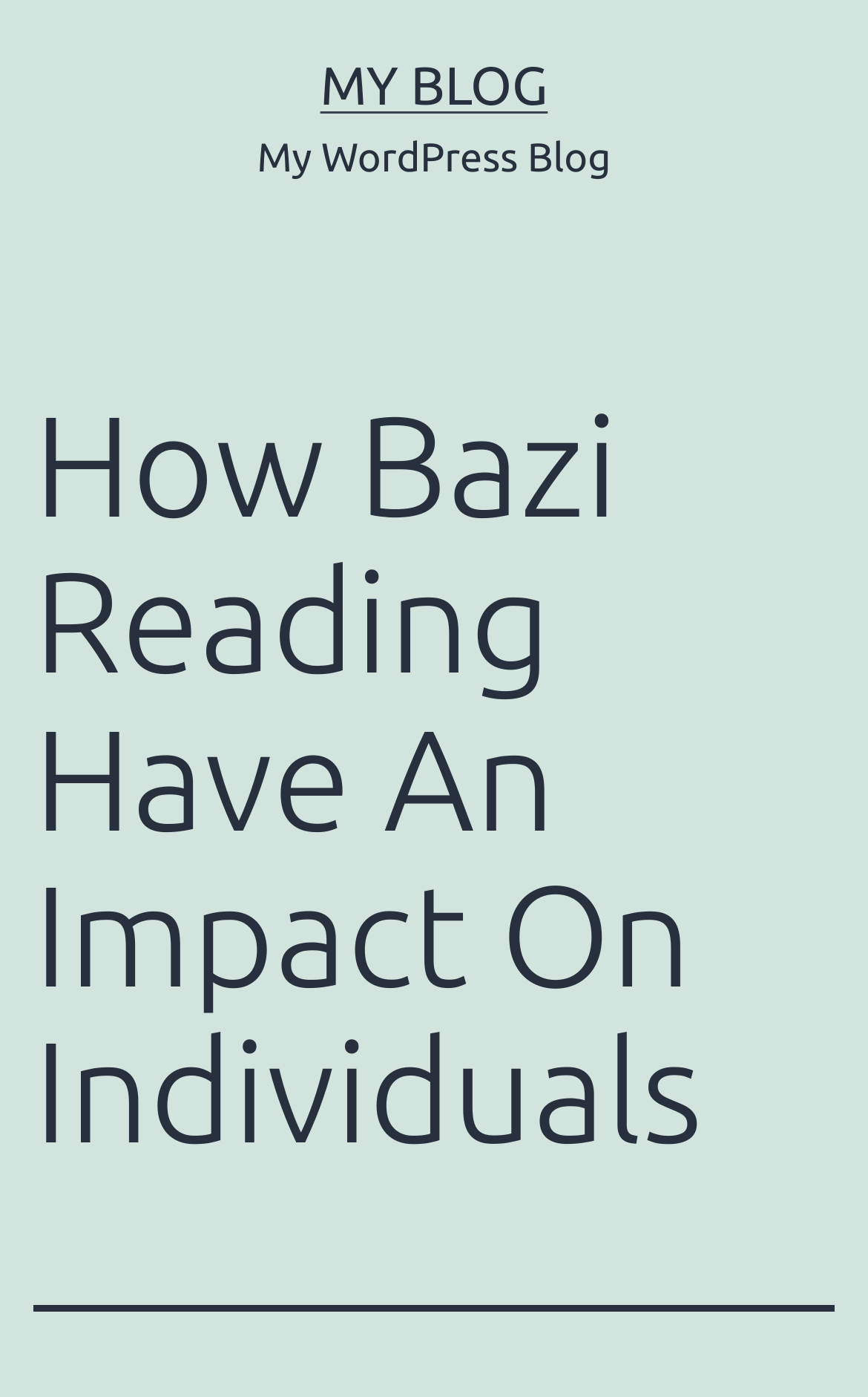Locate the UI element described by My Blog in the provided webpage screenshot. Return the bounding box coordinates in the format (top-left x, top-left y, bottom-right x, bottom-right y), ensuring all values are between 0 and 1.

[0.369, 0.039, 0.631, 0.082]